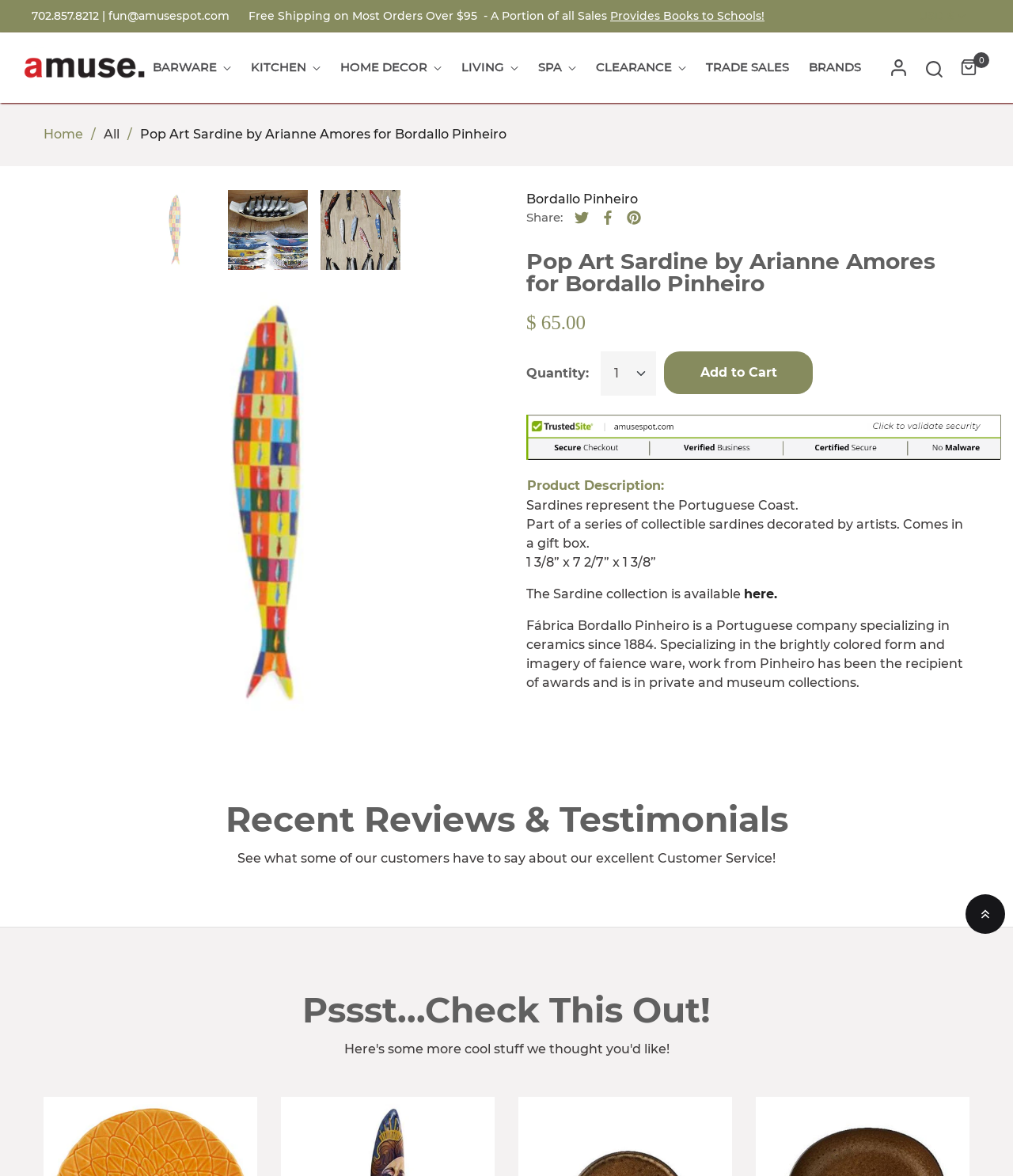Determine the bounding box coordinates of the target area to click to execute the following instruction: "Add to cart."

[0.655, 0.299, 0.802, 0.335]